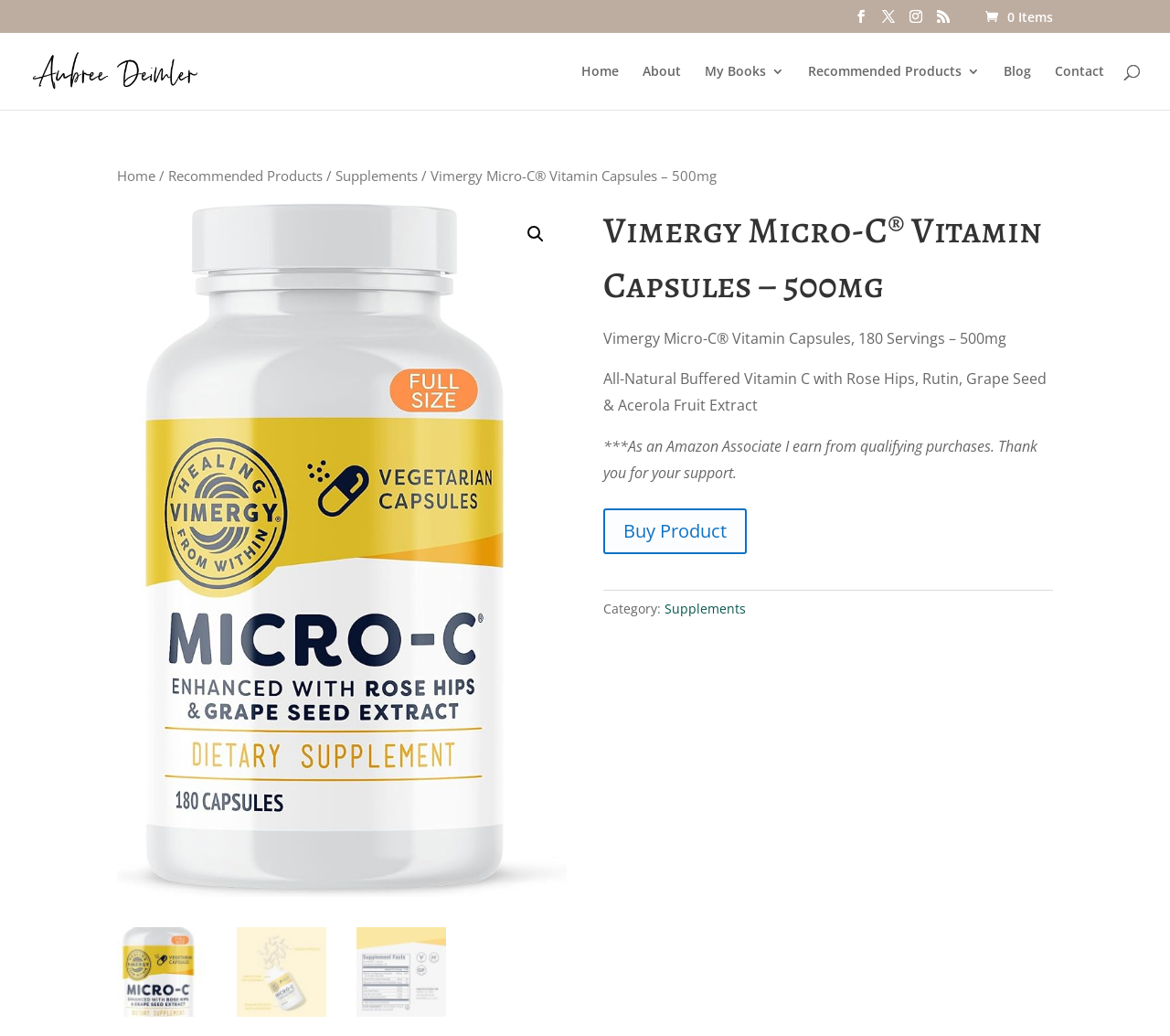What is the category of the product?
Please provide a detailed answer to the question.

I found the answer by looking at the text 'Category:' and the link 'Supplements' which suggests that the category of the product is Supplements.